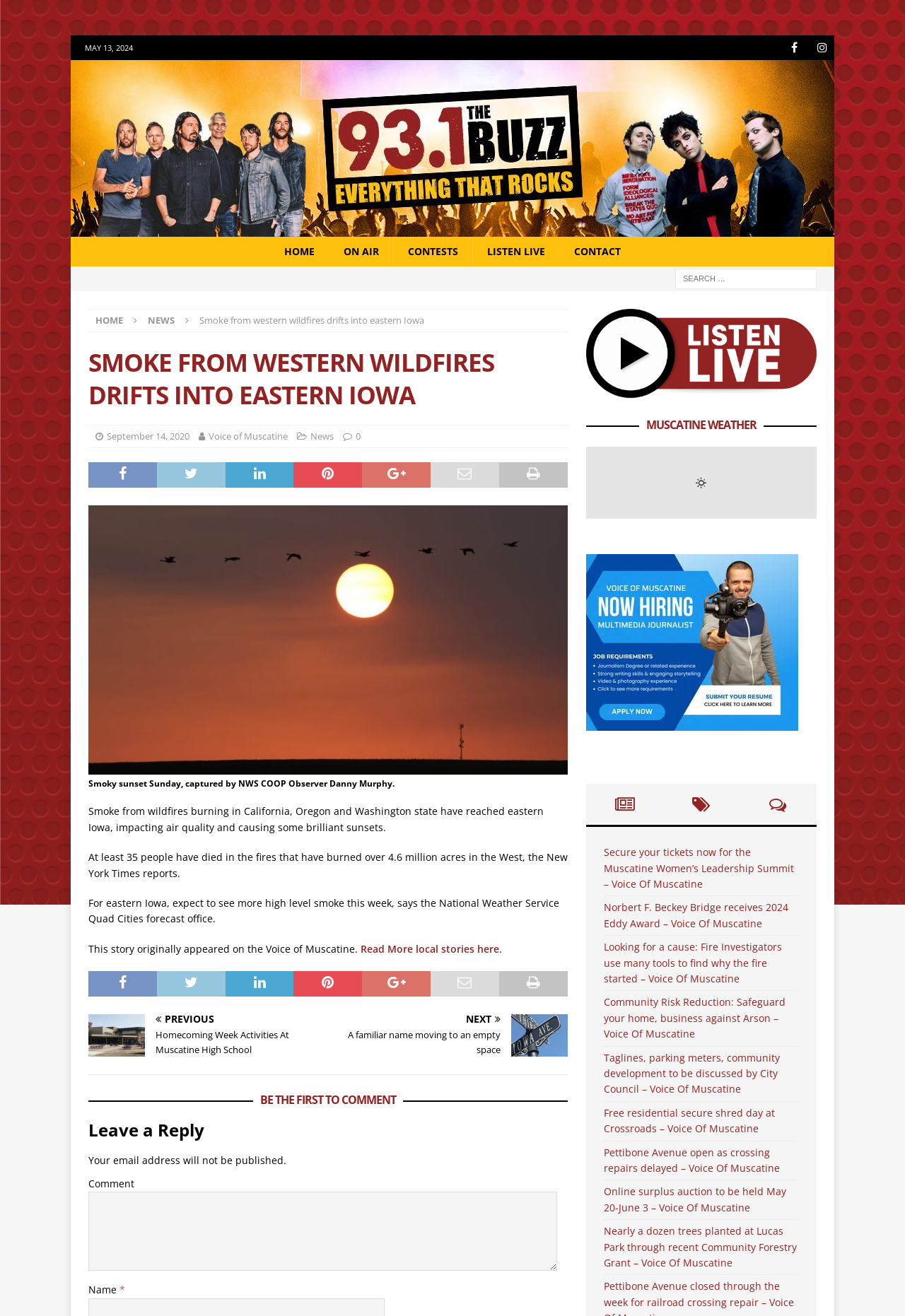How many links are there in the 'MUSCATINE WEATHER' section?
Please give a detailed and elaborate answer to the question based on the image.

I counted the number of links in the 'MUSCATINE WEATHER' section and found three links: '', '', and ''.